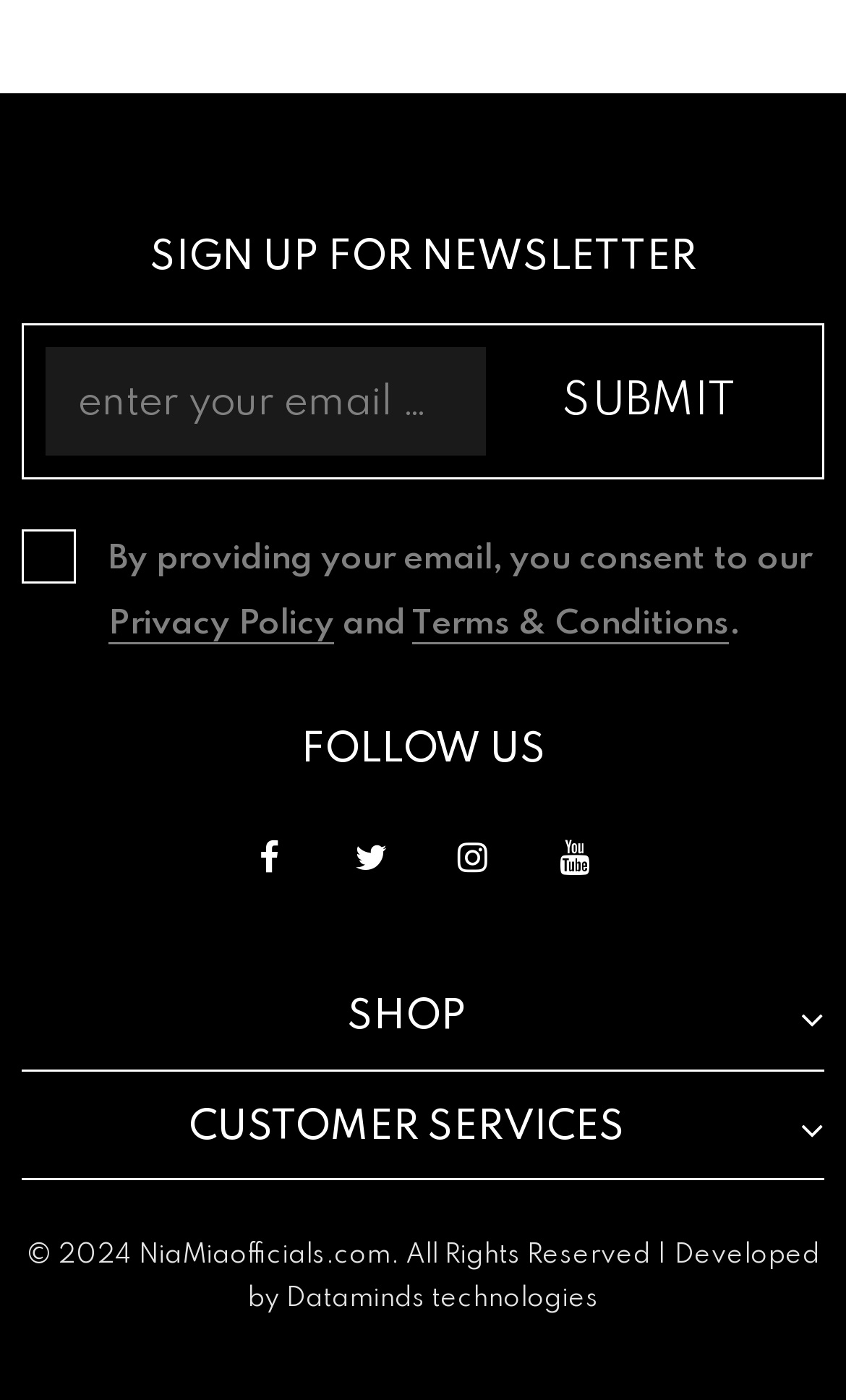Can you determine the bounding box coordinates of the area that needs to be clicked to fulfill the following instruction: "Enter email address"?

[0.054, 0.248, 0.574, 0.326]